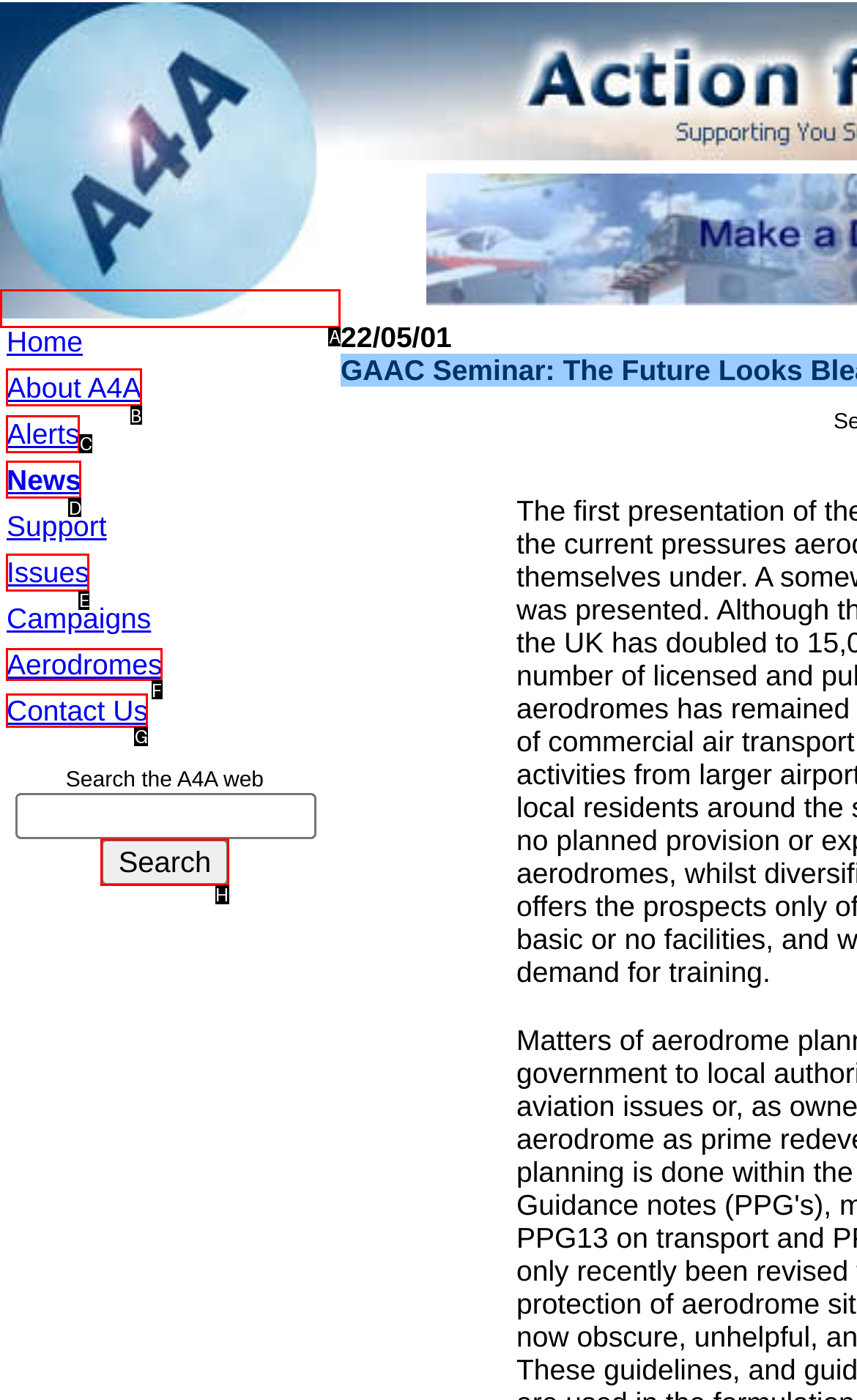Select the HTML element that fits the following description: About A4A
Provide the letter of the matching option.

B